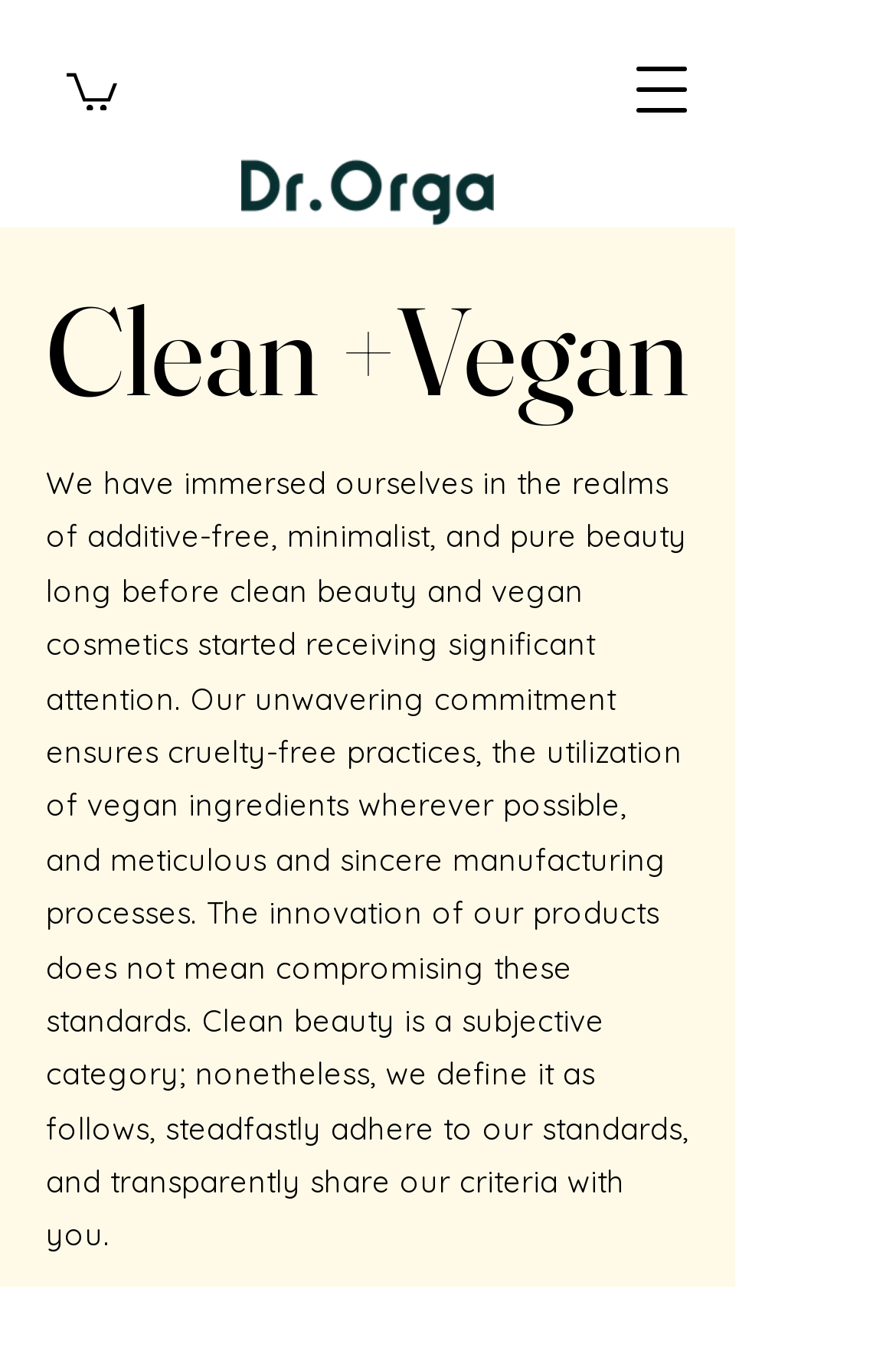What is the company's definition of clean beauty?
Using the image, answer in one word or phrase.

Subjective category